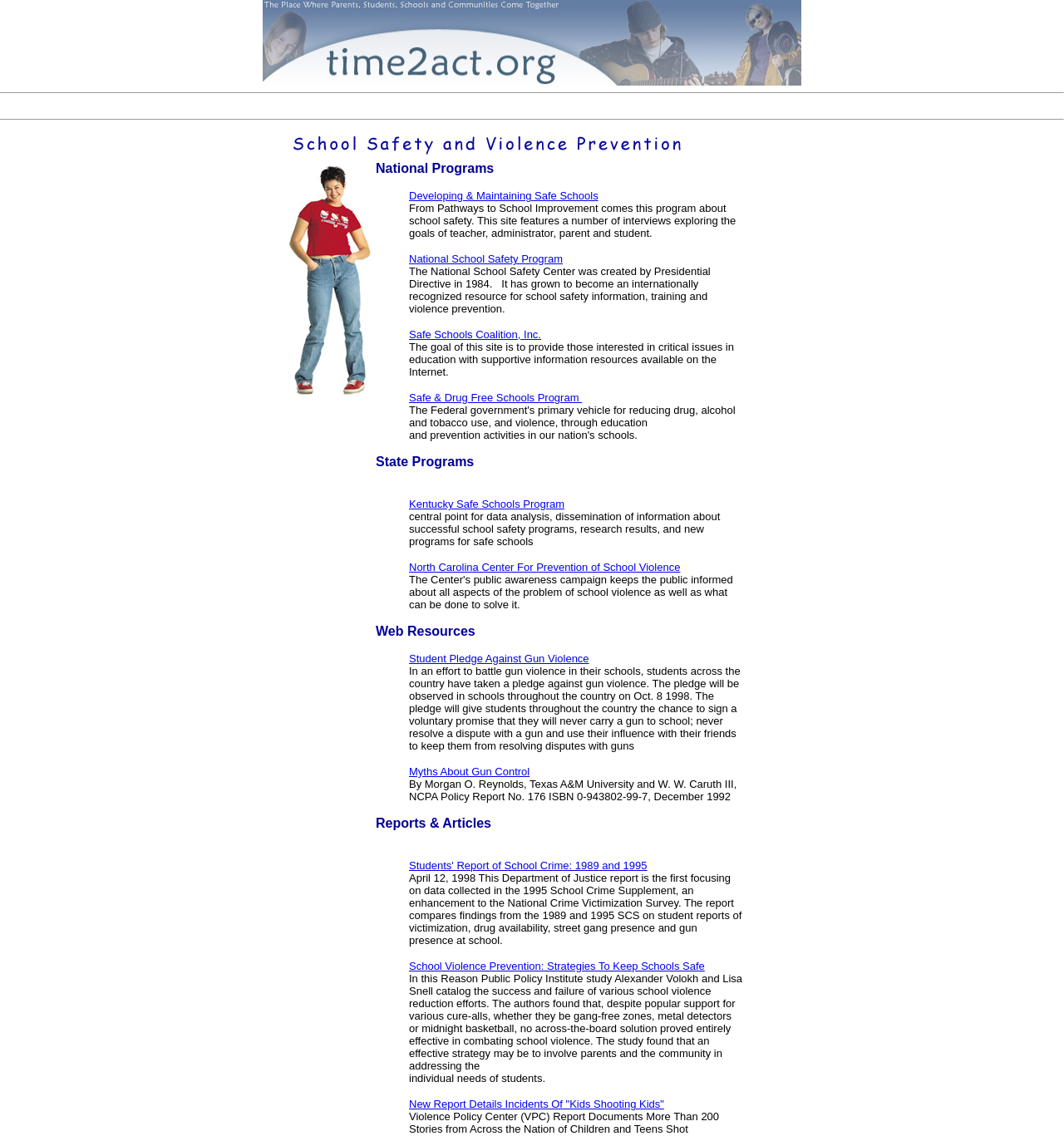Utilize the details in the image to thoroughly answer the following question: What is the Student Pledge Against Gun Violence?

According to the webpage, the Student Pledge Against Gun Violence is a voluntary promise that students will never carry a gun to school, never resolve a dispute with a gun, and use their influence with their friends to keep them from resolving disputes with guns.